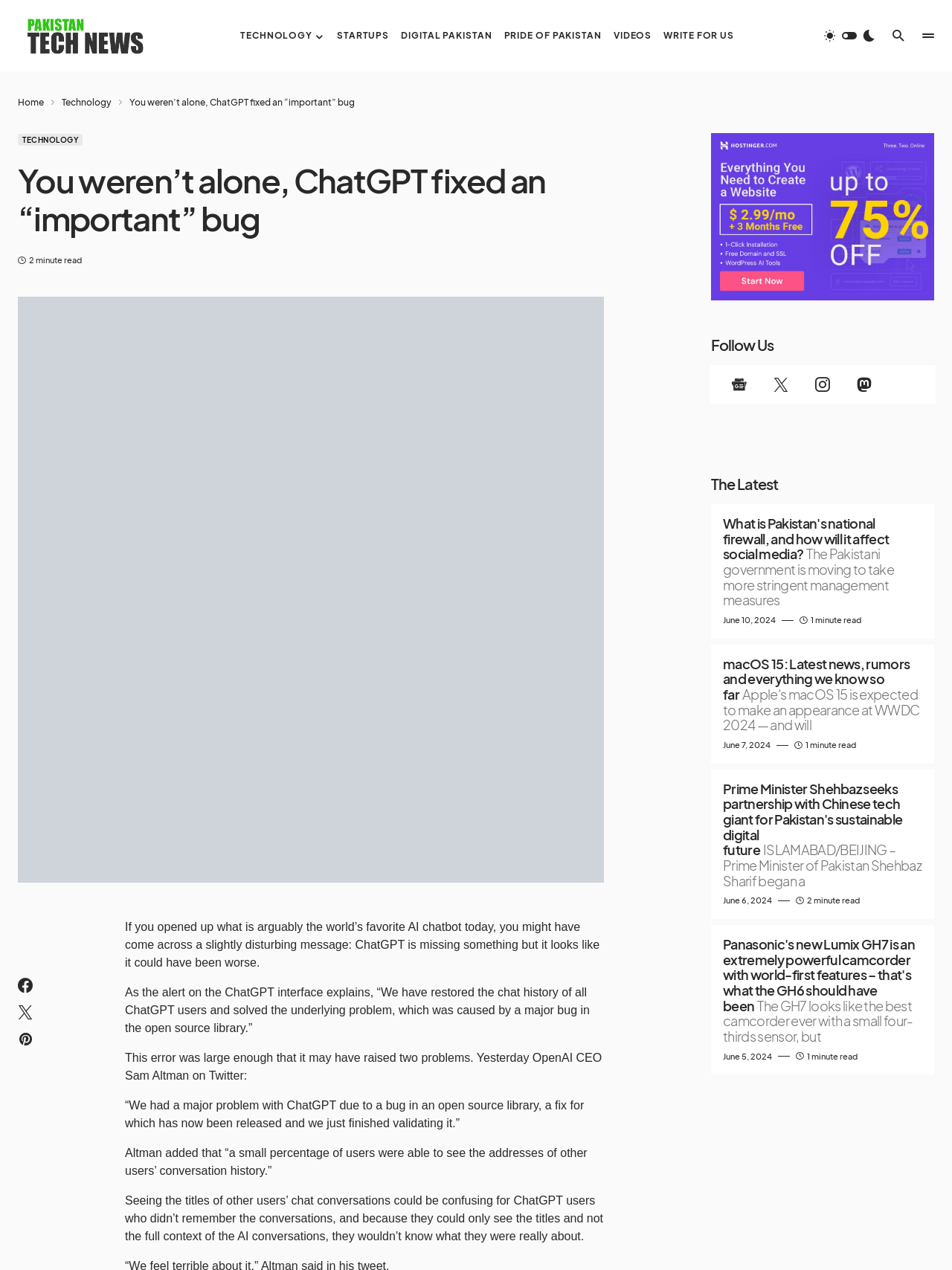Please determine the bounding box coordinates of the element's region to click in order to carry out the following instruction: "Click on the 'WRITE FOR US' link". The coordinates should be four float numbers between 0 and 1, i.e., [left, top, right, bottom].

[0.697, 0.0, 0.771, 0.056]